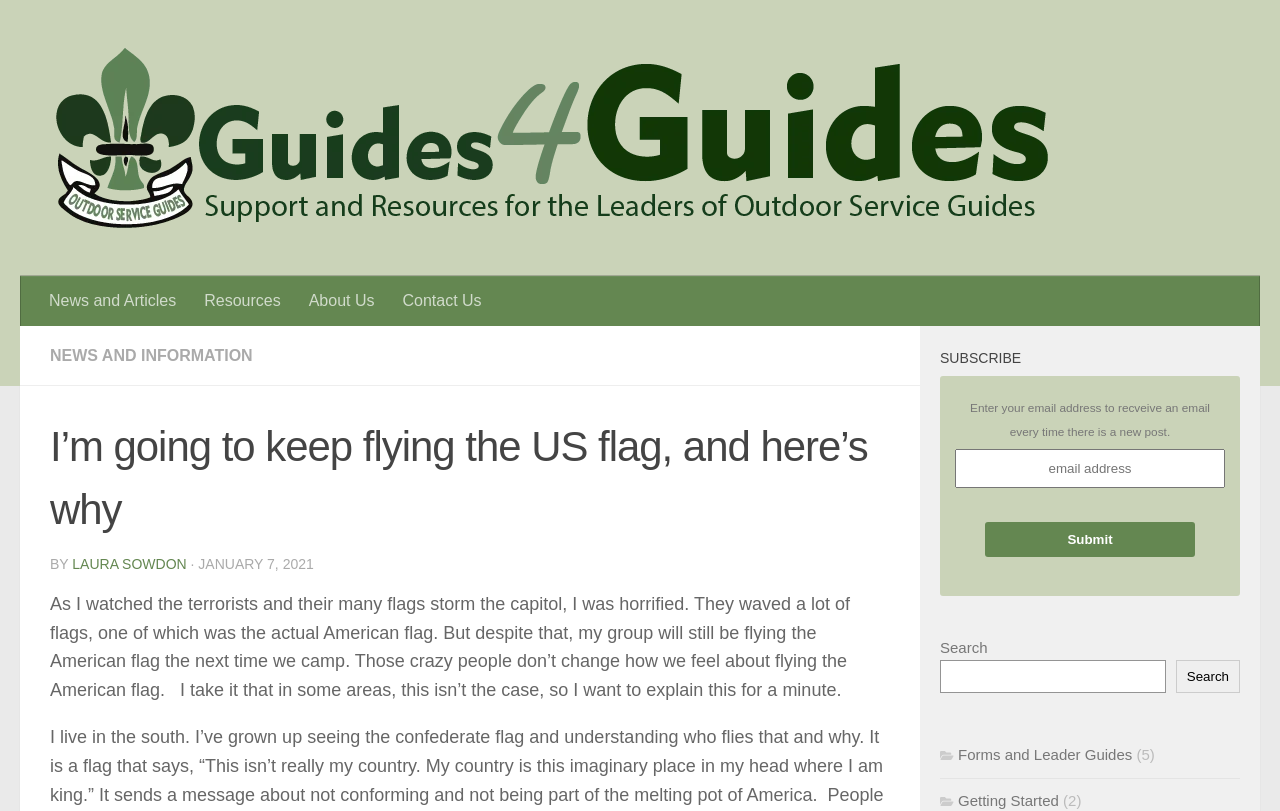Use a single word or phrase to answer the question:
What is the name of the website?

Guides4Guides.org